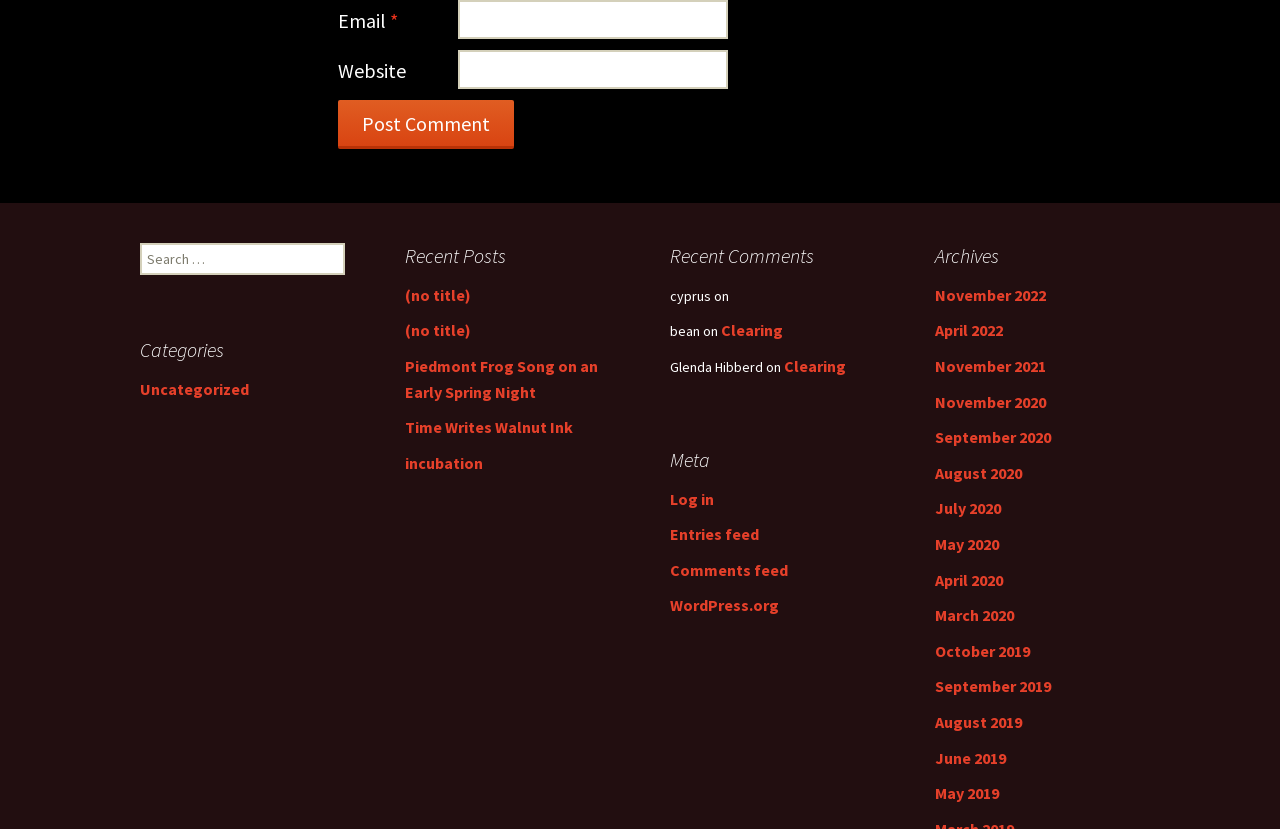Can you find the bounding box coordinates of the area I should click to execute the following instruction: "Search for something"?

[0.109, 0.293, 0.27, 0.331]